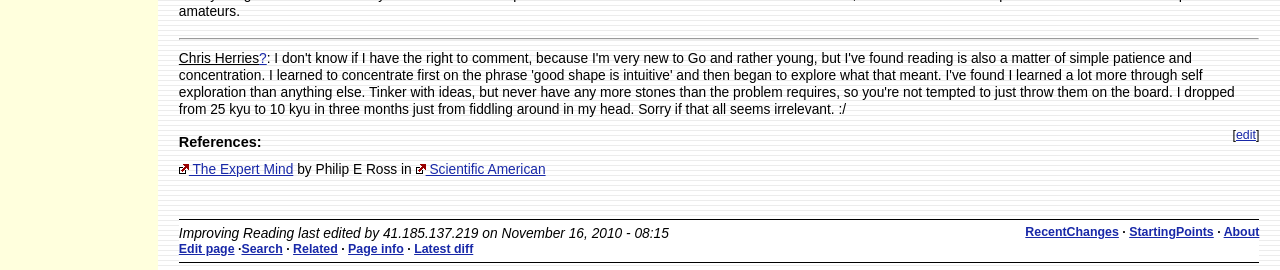Please provide a comprehensive response to the question below by analyzing the image: 
What is the name of the publication mentioned?

The link element with ID 212 contains the text 'Scientific American', which is likely the name of a publication mentioned in the reference.